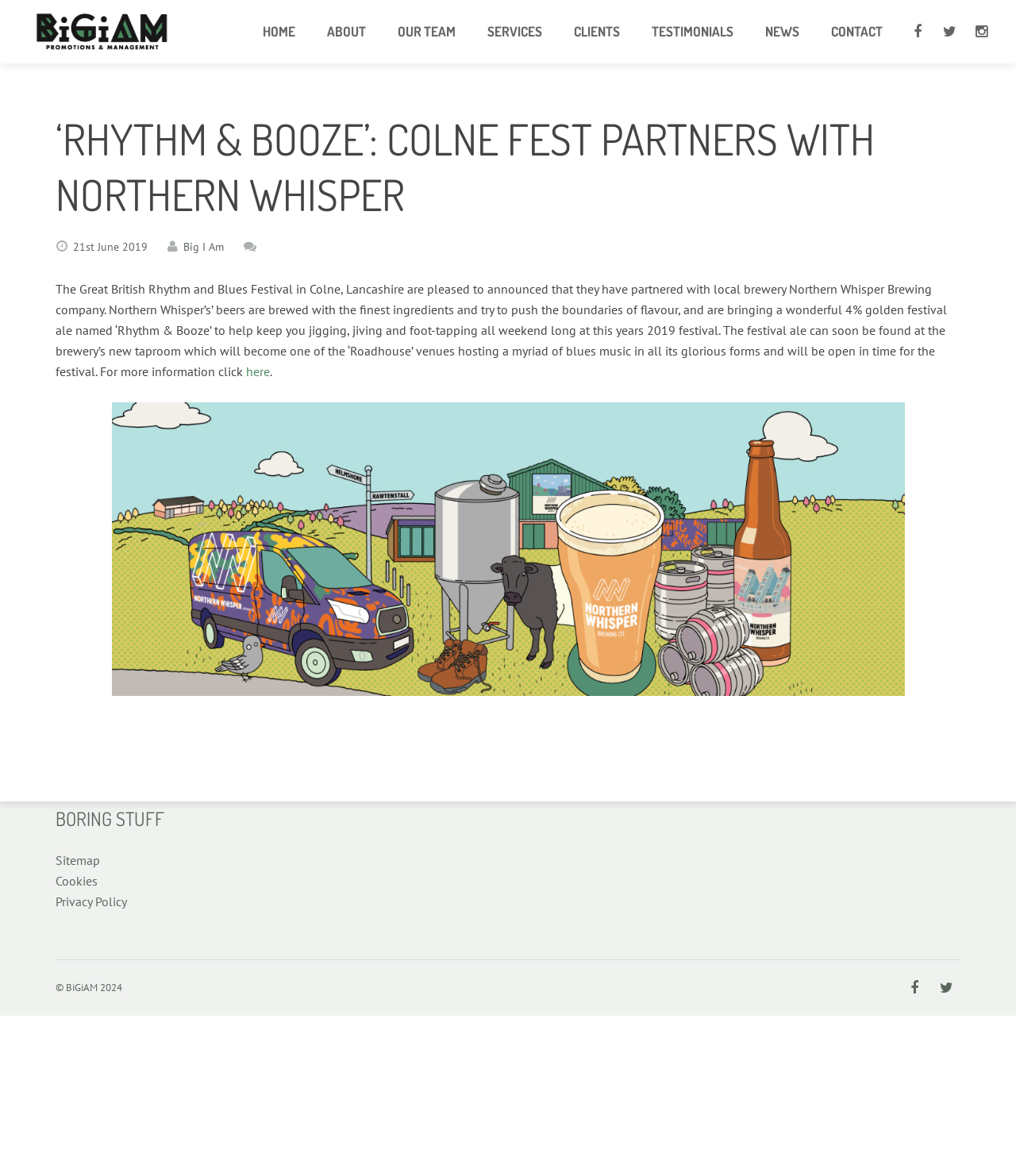Please identify the bounding box coordinates of the element I need to click to follow this instruction: "Click the CONTACT link".

[0.803, 0.0, 0.885, 0.054]